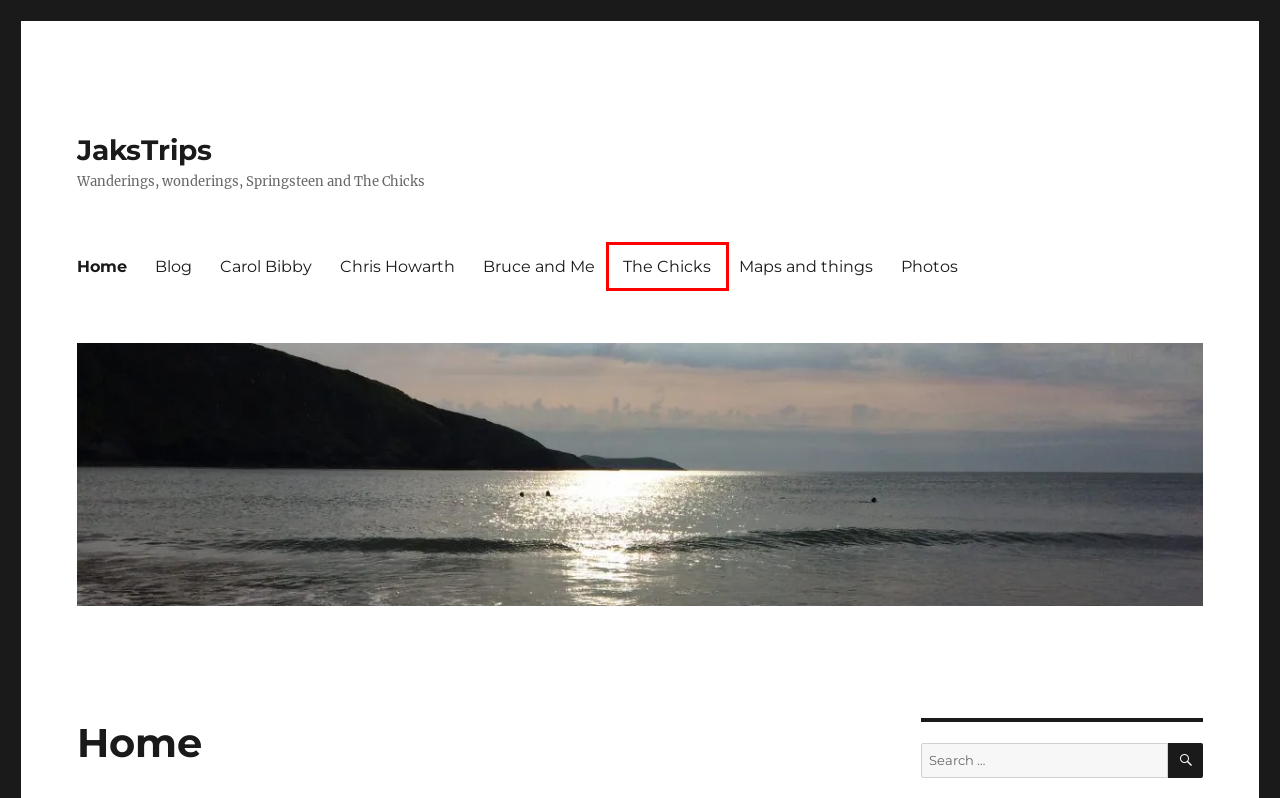You’re provided with a screenshot of a webpage that has a red bounding box around an element. Choose the best matching webpage description for the new page after clicking the element in the red box. The options are:
A. August 2020 – JaksTrips
B. Bruce and Me – JaksTrips
C. January 2021 – JaksTrips
D. March 2022 – JaksTrips
E. June 2021 – JaksTrips
F. Chris Howarth – JaksTrips
G. The Chicks – JaksTrips
H. Maps and things – JaksTrips

G